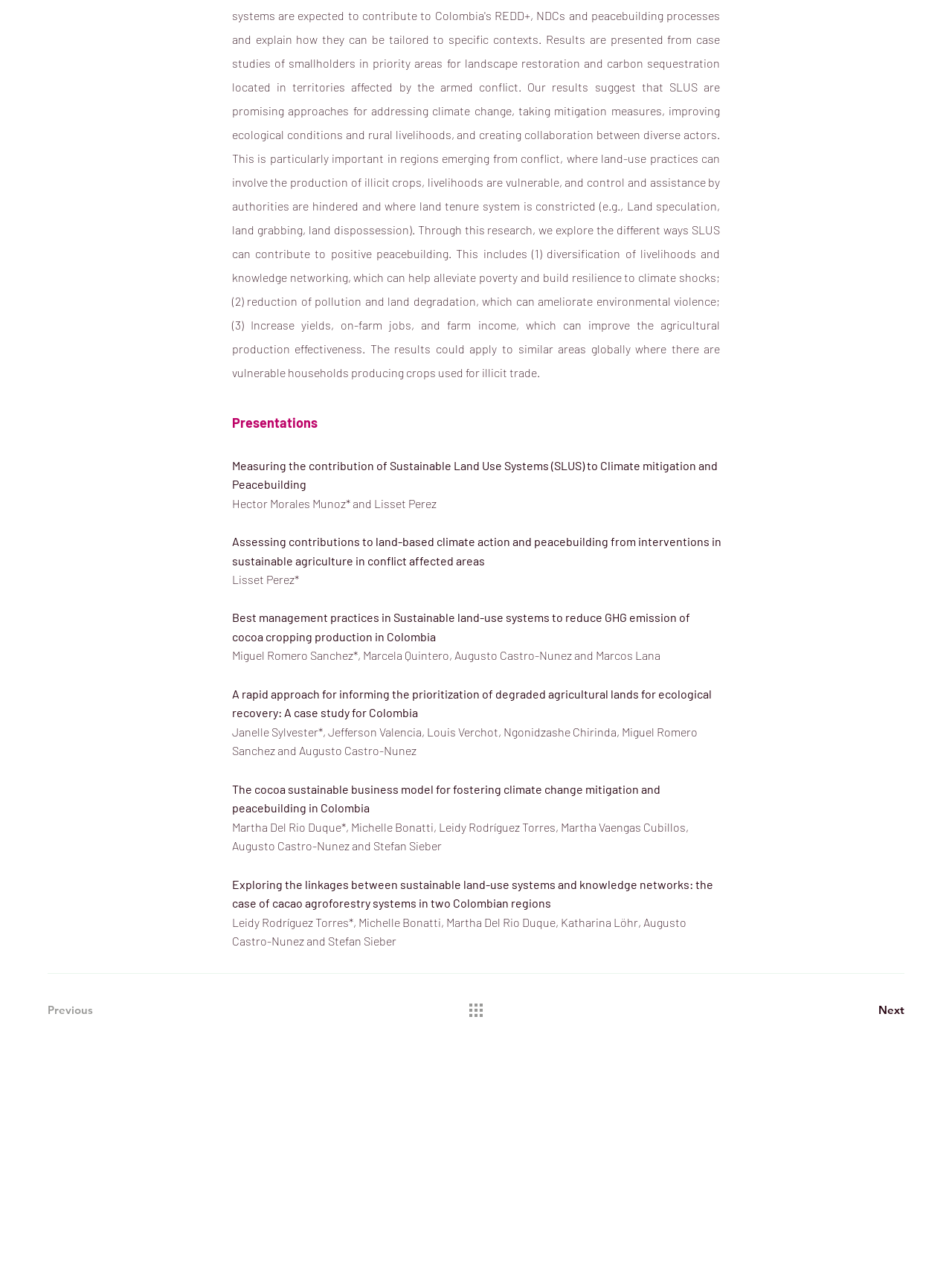What is the link to the registration page?
Based on the image, provide your answer in one word or phrase.

Registration